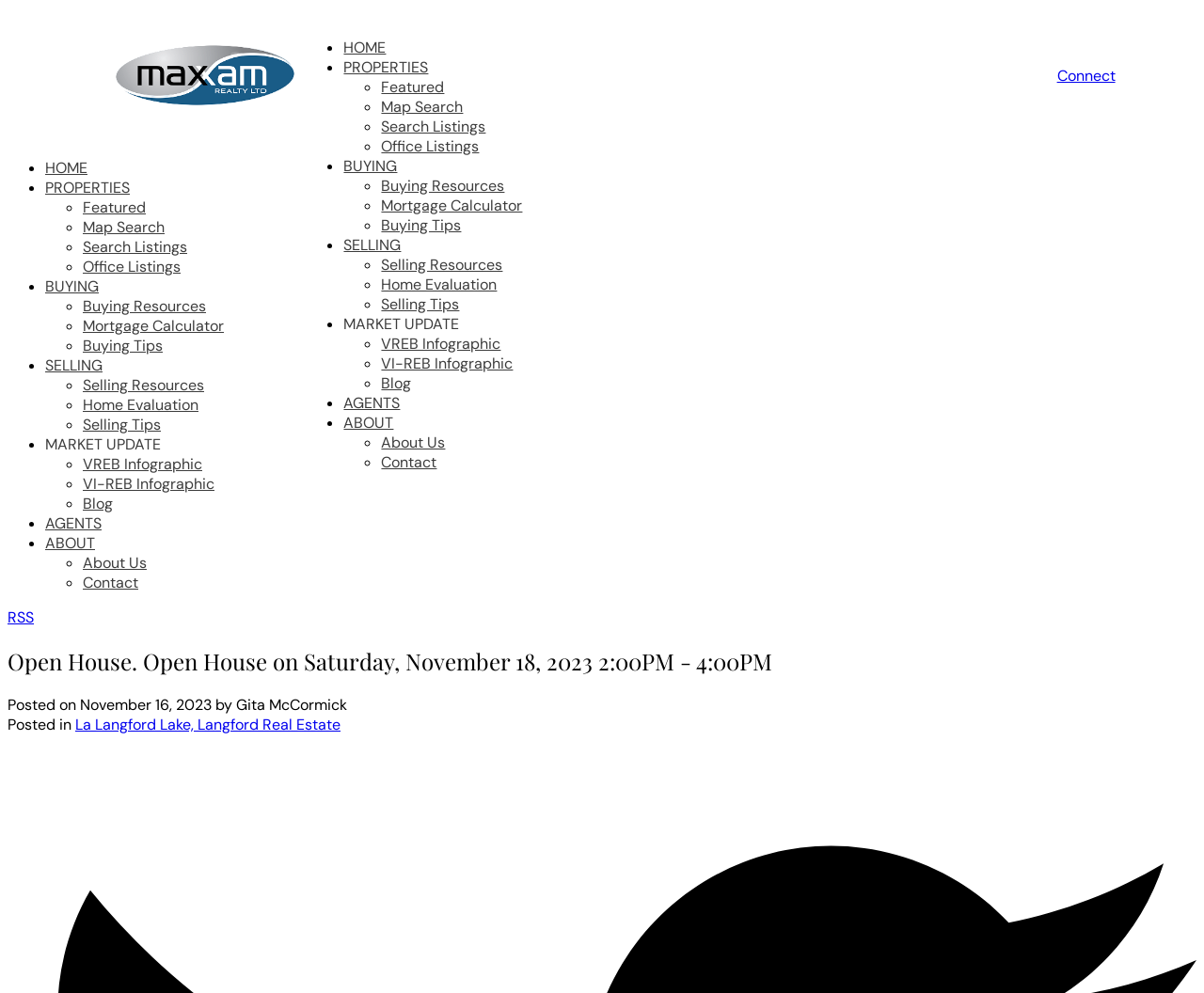What is the location of the open house?
Answer the question with a single word or phrase by looking at the picture.

1041 Boxcar Close in Langford